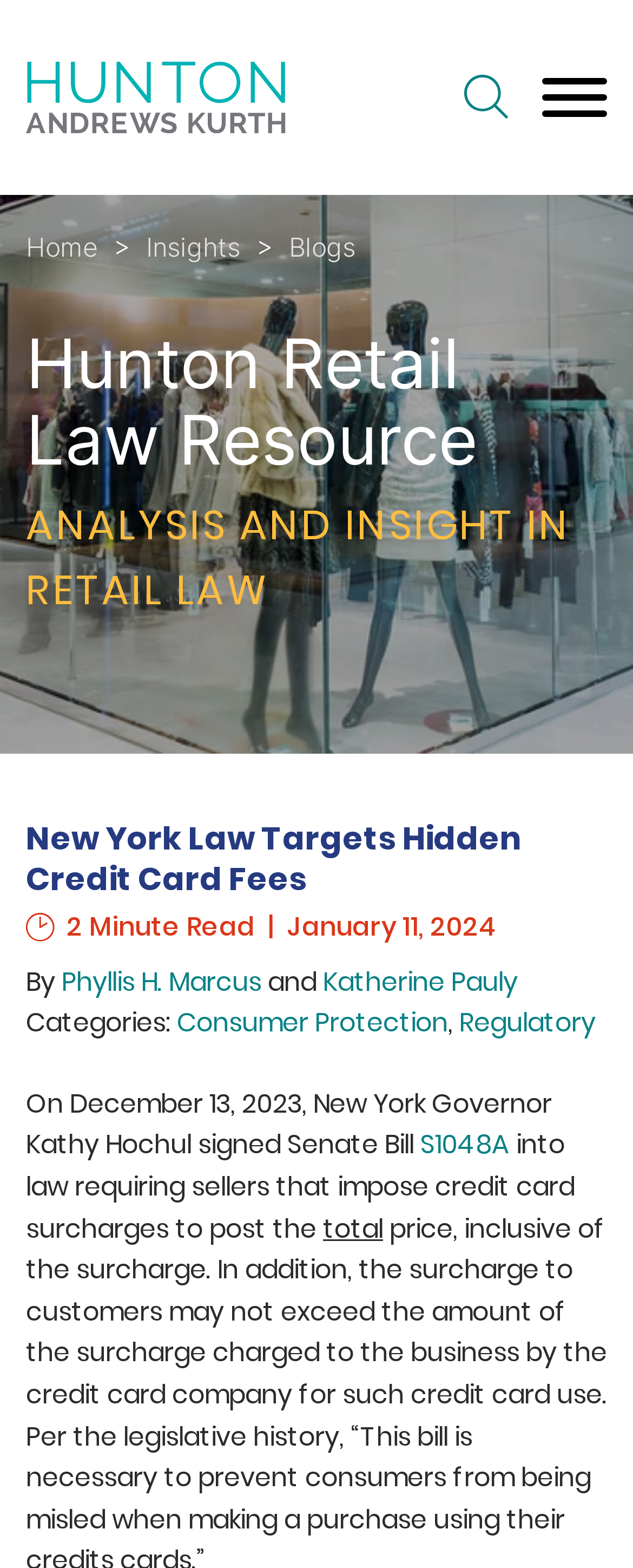Who are the authors of the article?
Answer the question with a single word or phrase derived from the image.

Phyllis H. Marcus and Katherine Pauly